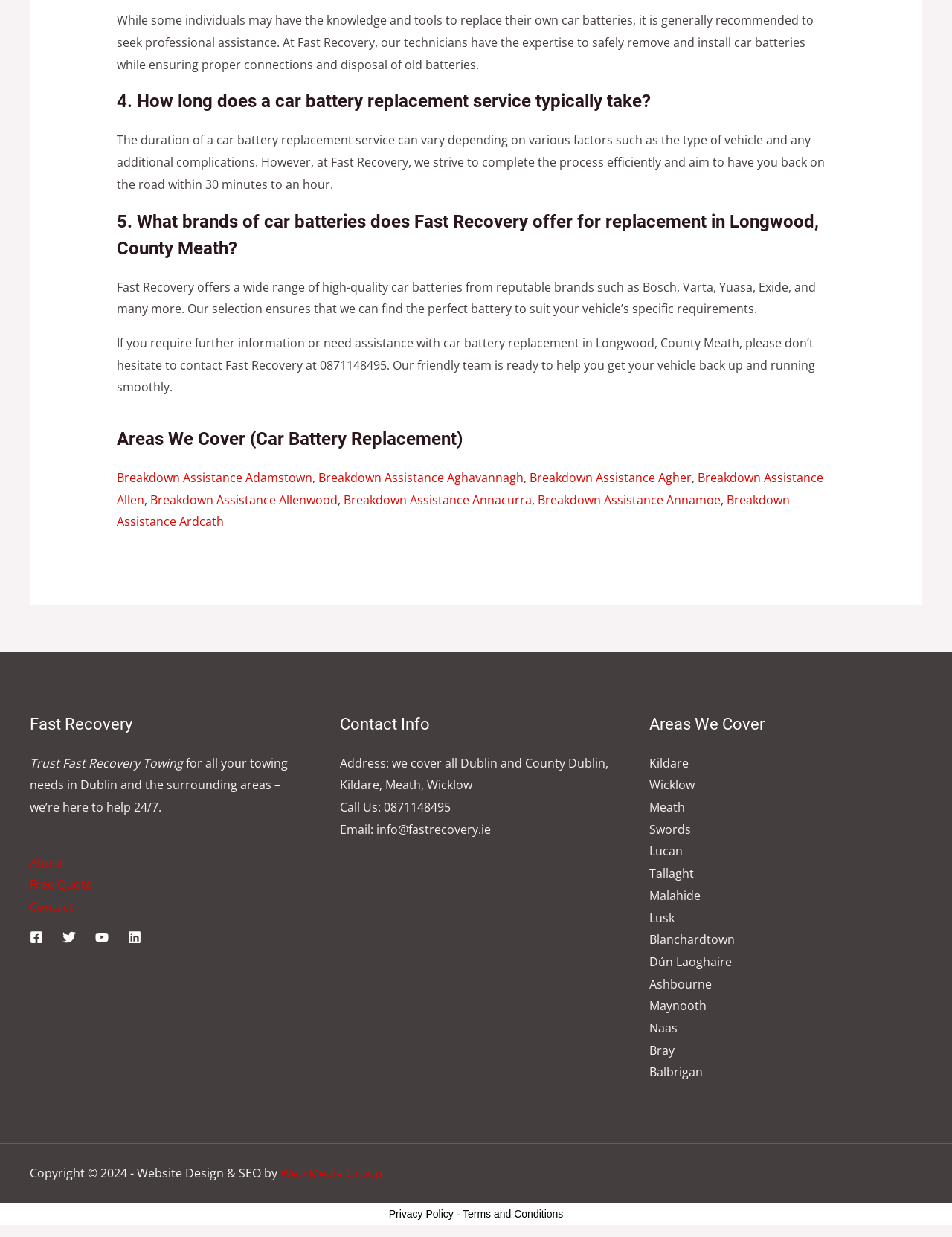Provide the bounding box coordinates of the UI element that matches the description: "Breakdown Assistance Ardcath".

[0.122, 0.397, 0.829, 0.428]